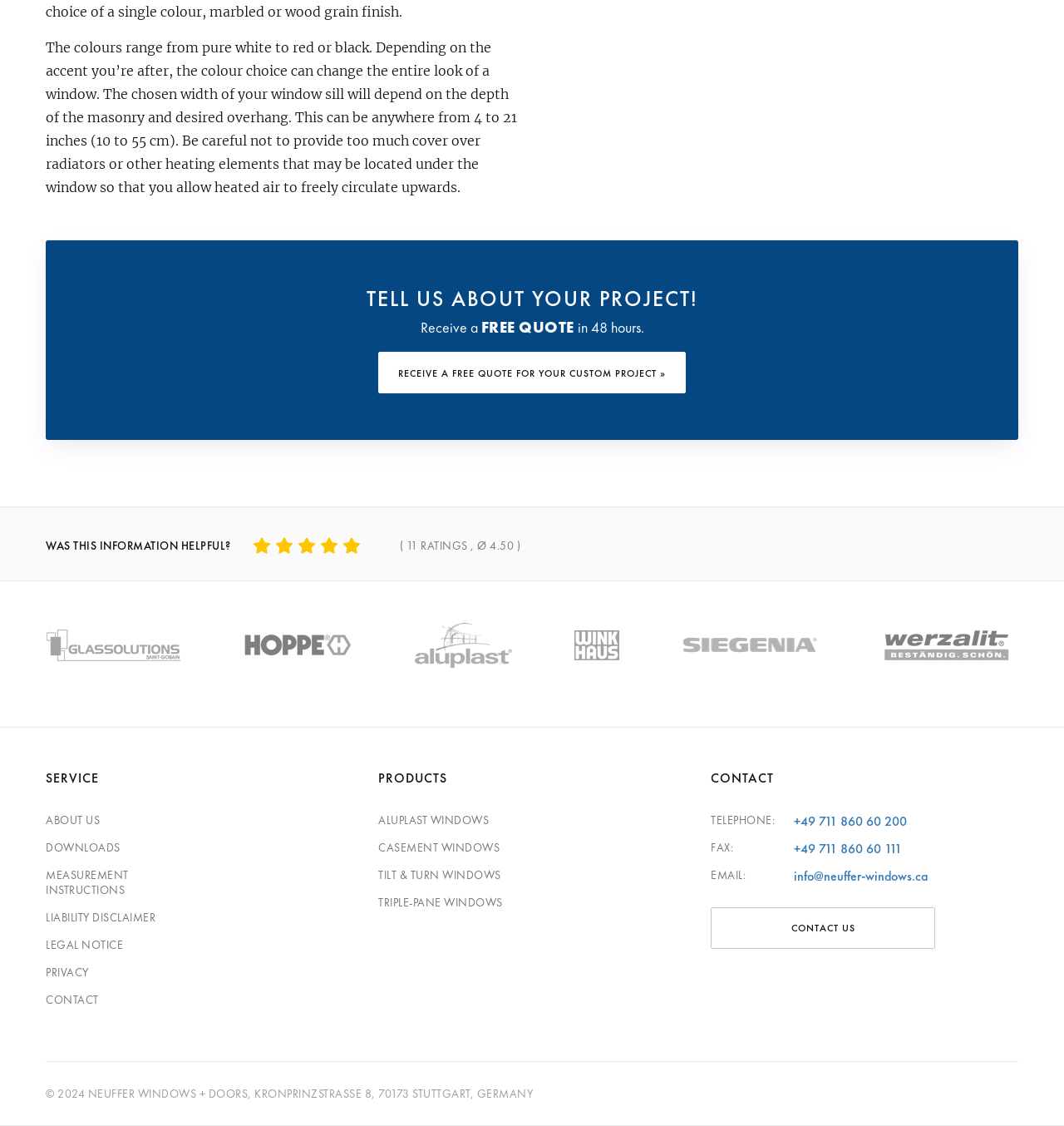How long does it take to receive a free quote?
Answer the question using a single word or phrase, according to the image.

48 hours